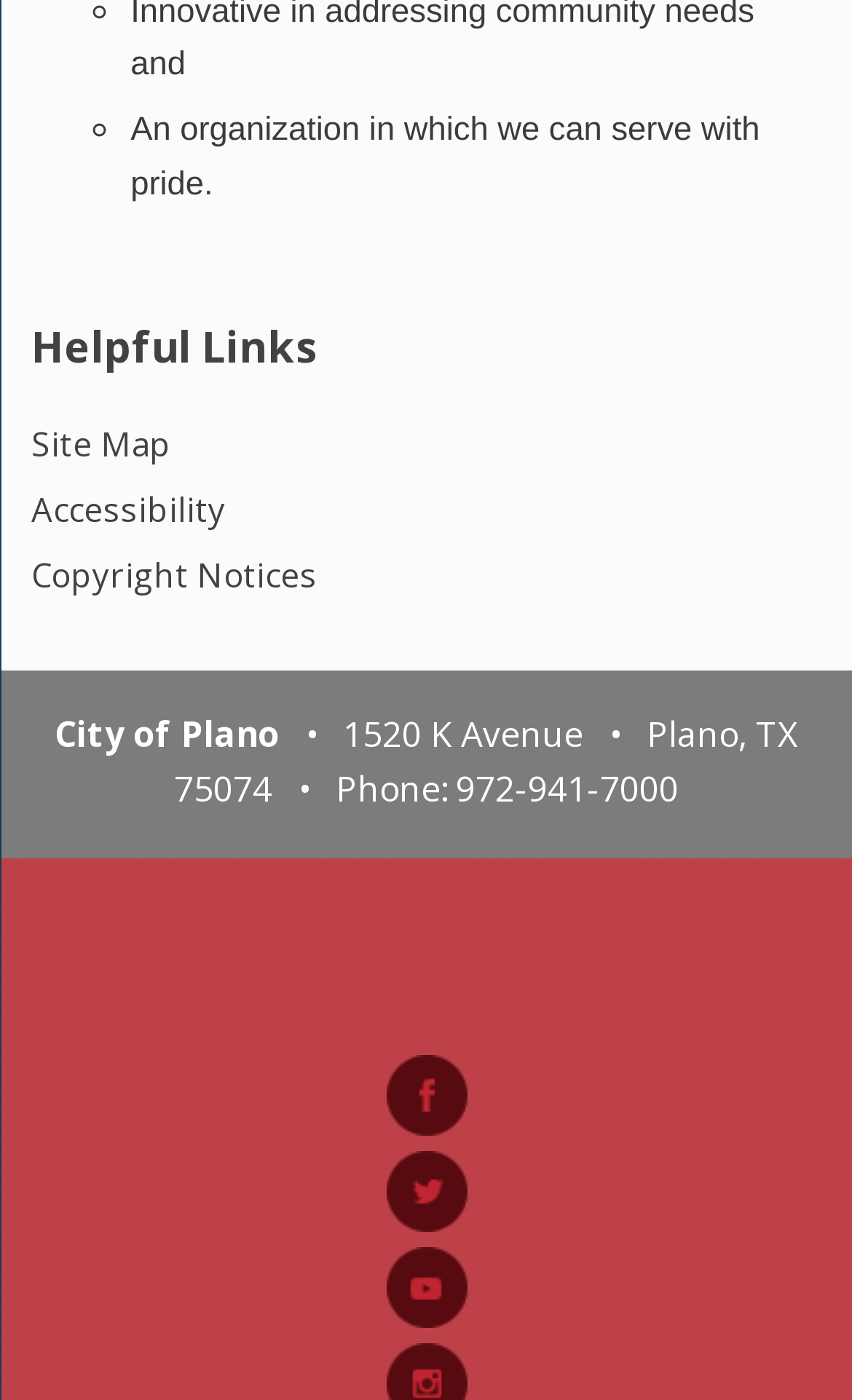What is the phone number of the organization?
Refer to the screenshot and respond with a concise word or phrase.

972-941-7000